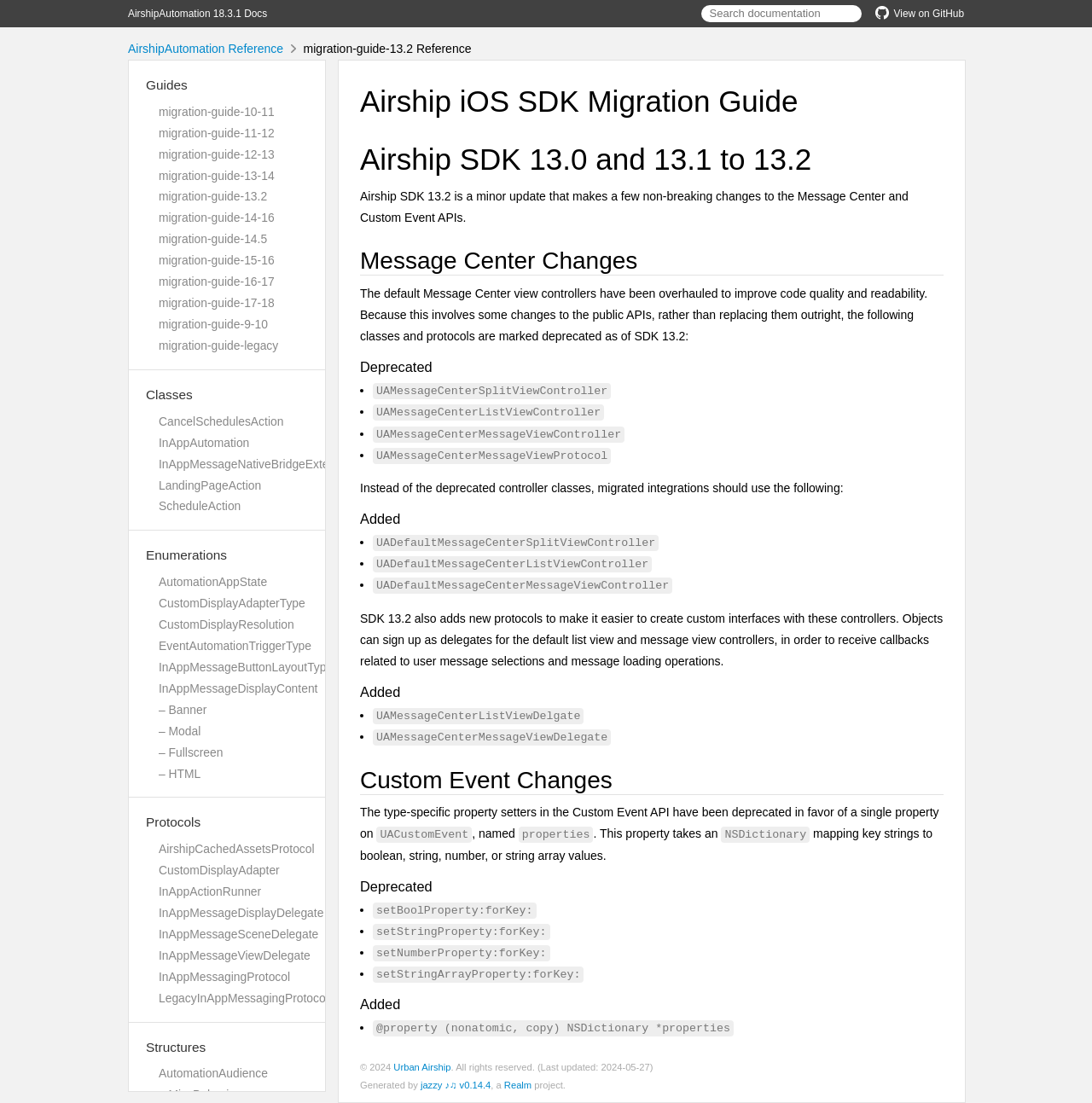Can you provide the bounding box coordinates for the element that should be clicked to implement the instruction: "Go to migration-guide-10-11"?

[0.145, 0.095, 0.251, 0.107]